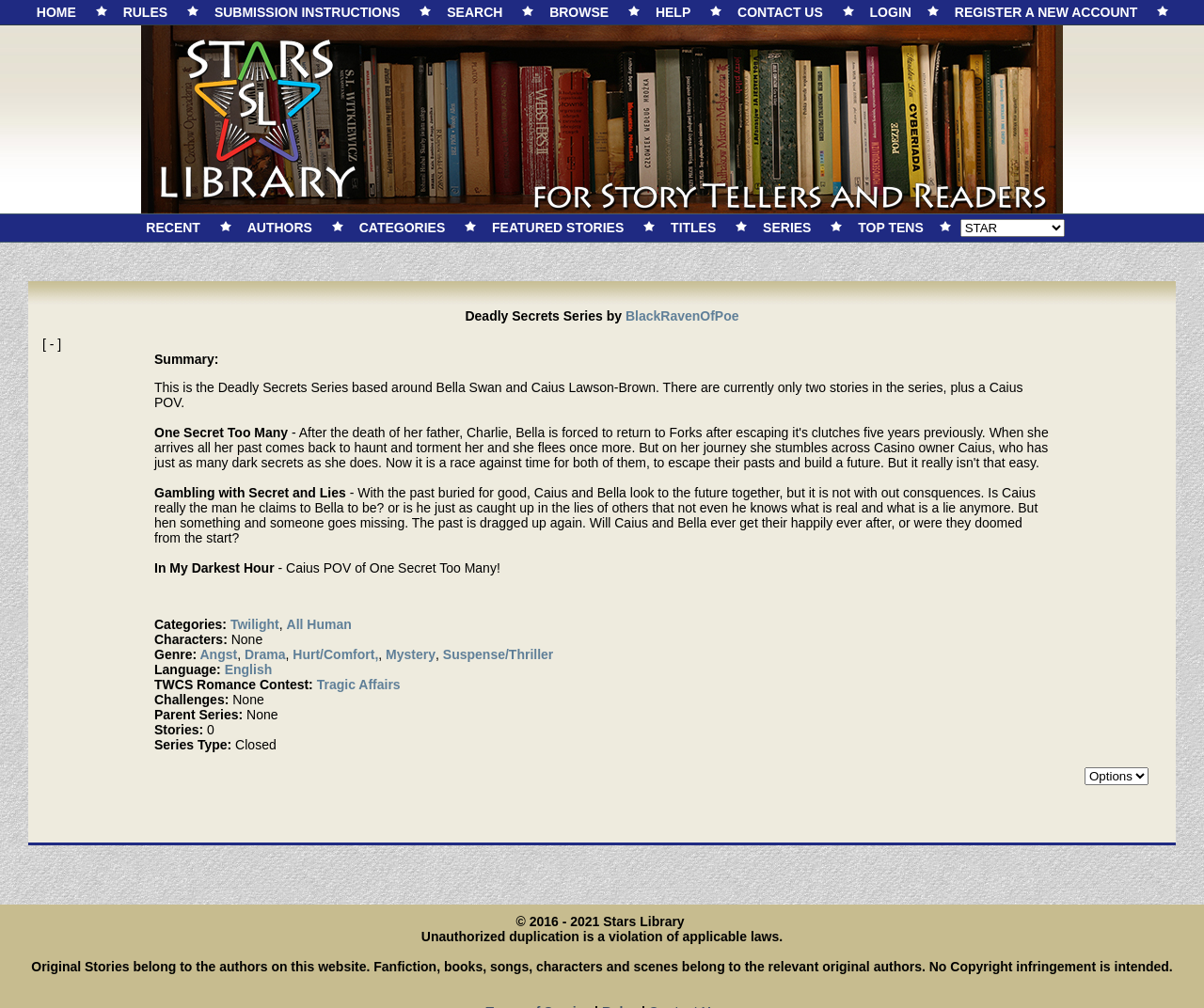Provide a brief response to the question using a single word or phrase: 
How many stories are in the Deadly Secrets Series?

2